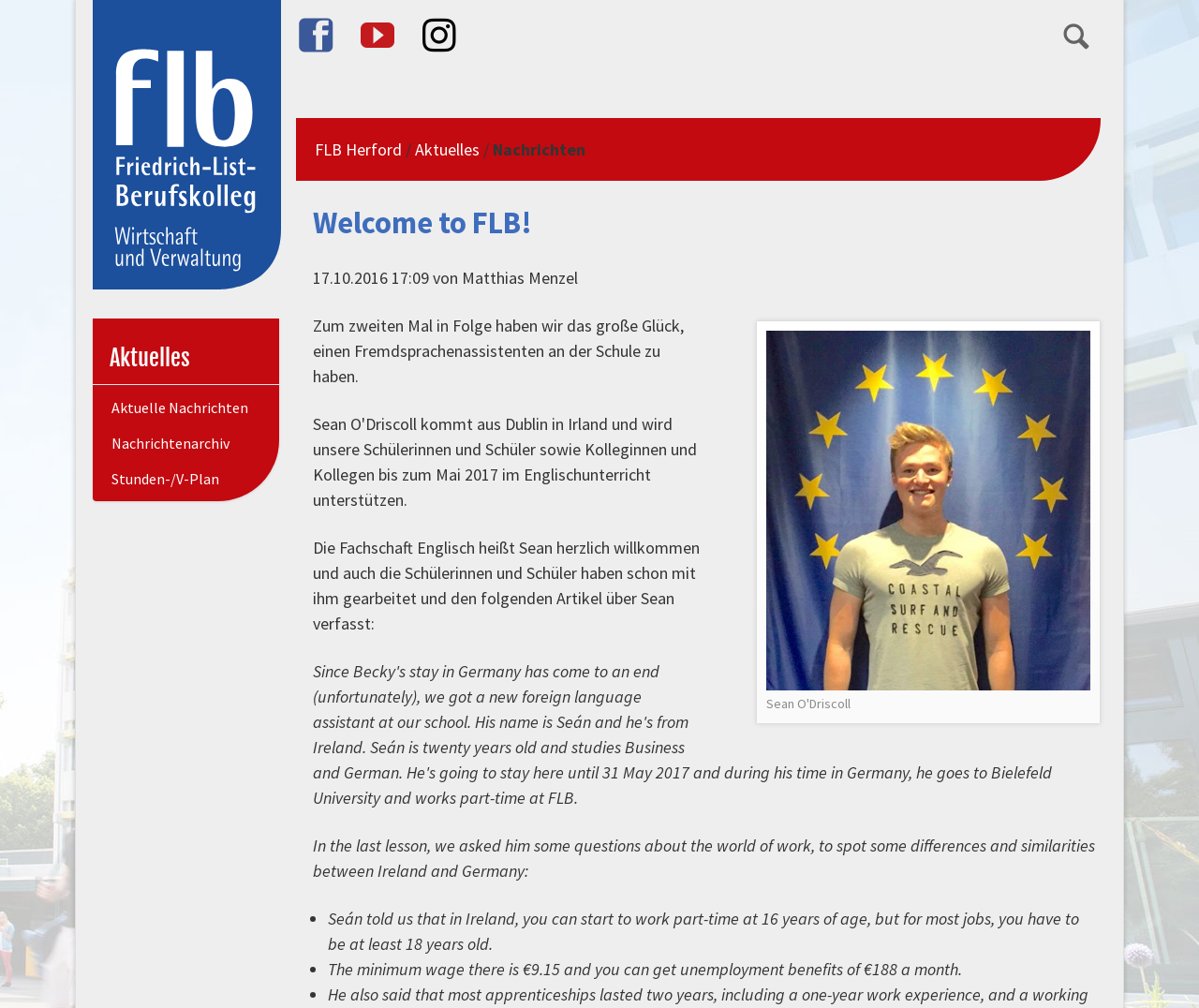Identify the bounding box coordinates of the region I need to click to complete this instruction: "Go to FLB Herford page".

[0.263, 0.137, 0.335, 0.159]